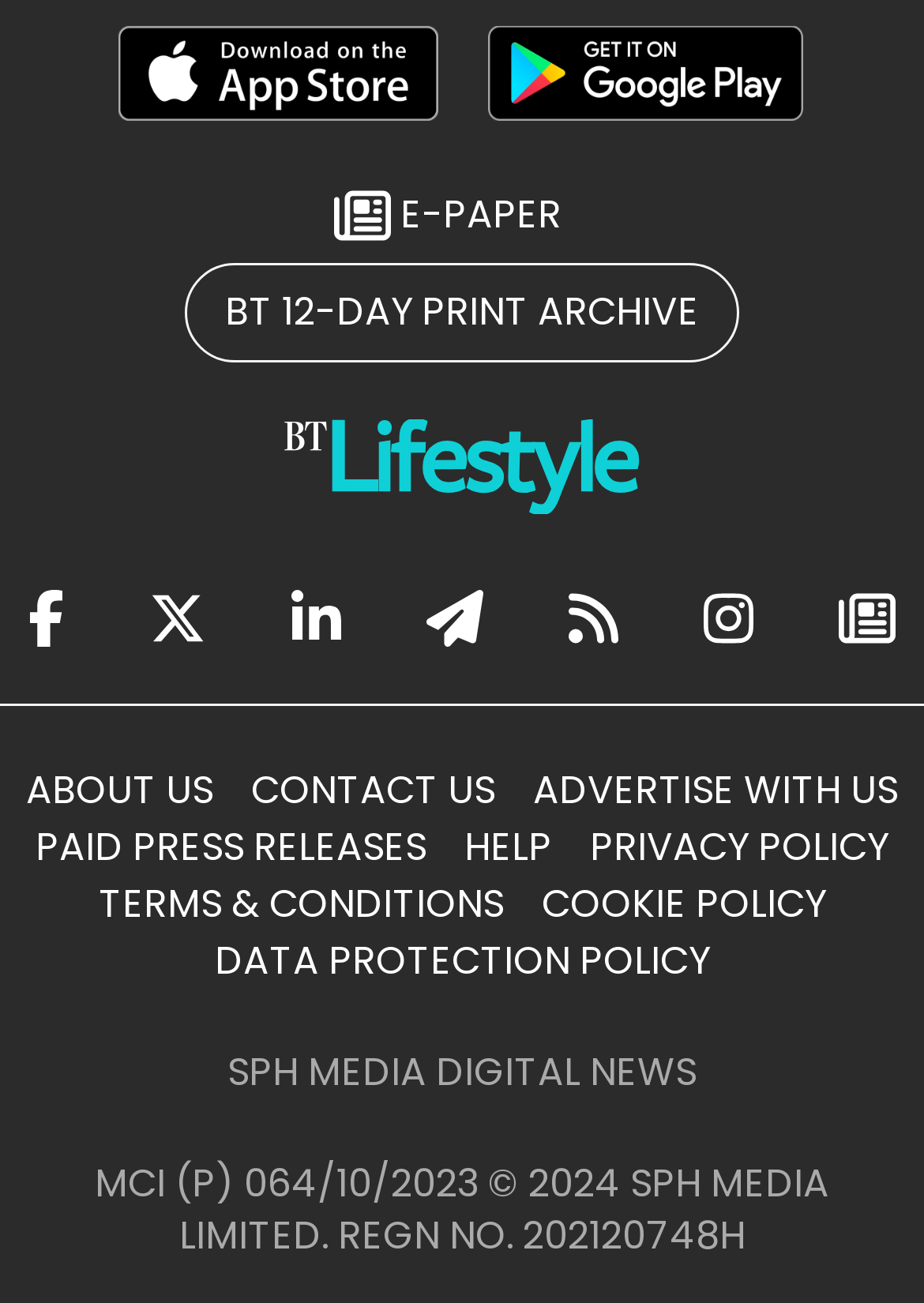Locate the bounding box coordinates of the area to click to fulfill this instruction: "Follow NLM on Twitter". The bounding box should be presented as four float numbers between 0 and 1, in the order [left, top, right, bottom].

None